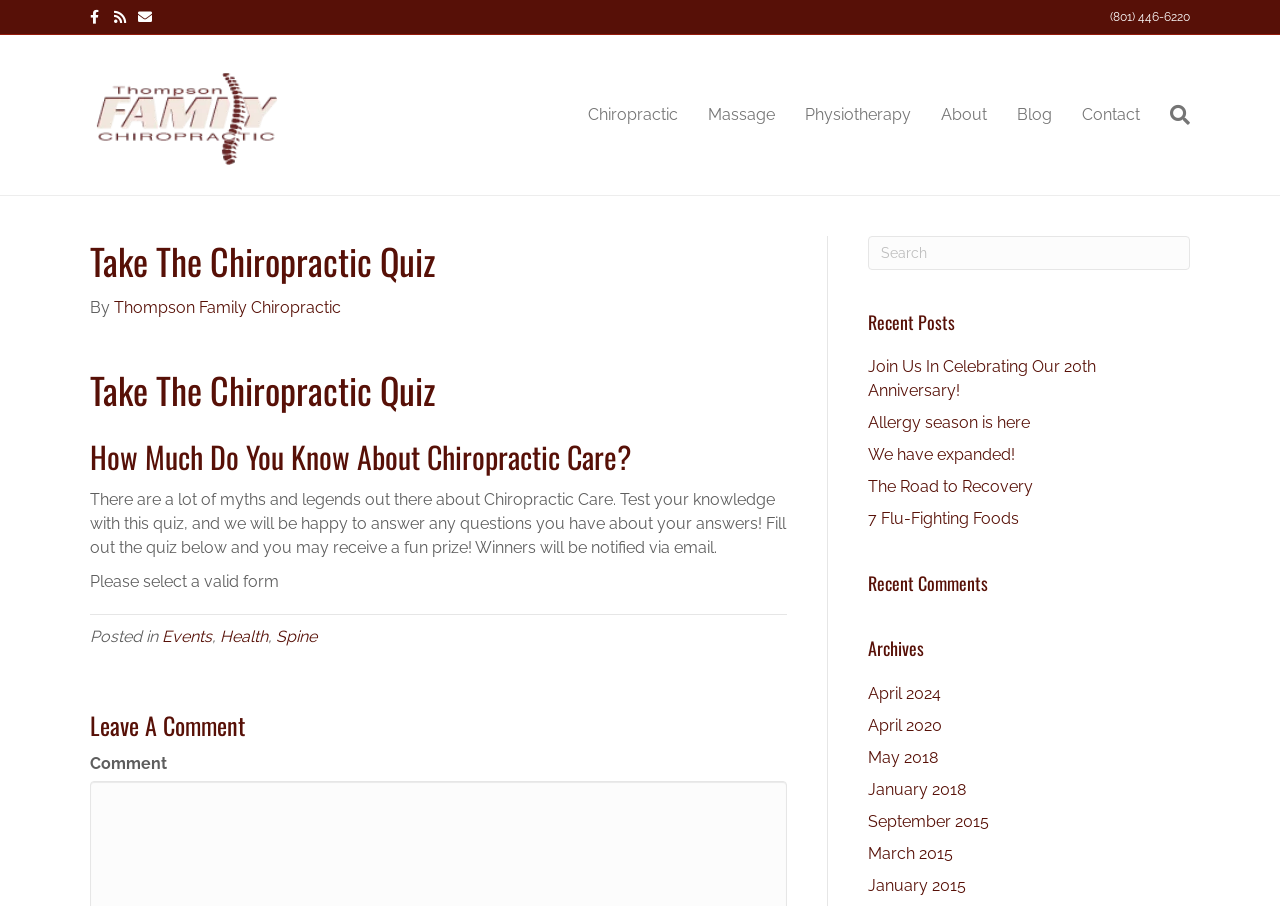Find and provide the bounding box coordinates for the UI element described here: "Allergy season is here". The coordinates should be given as four float numbers between 0 and 1: [left, top, right, bottom].

[0.678, 0.456, 0.805, 0.477]